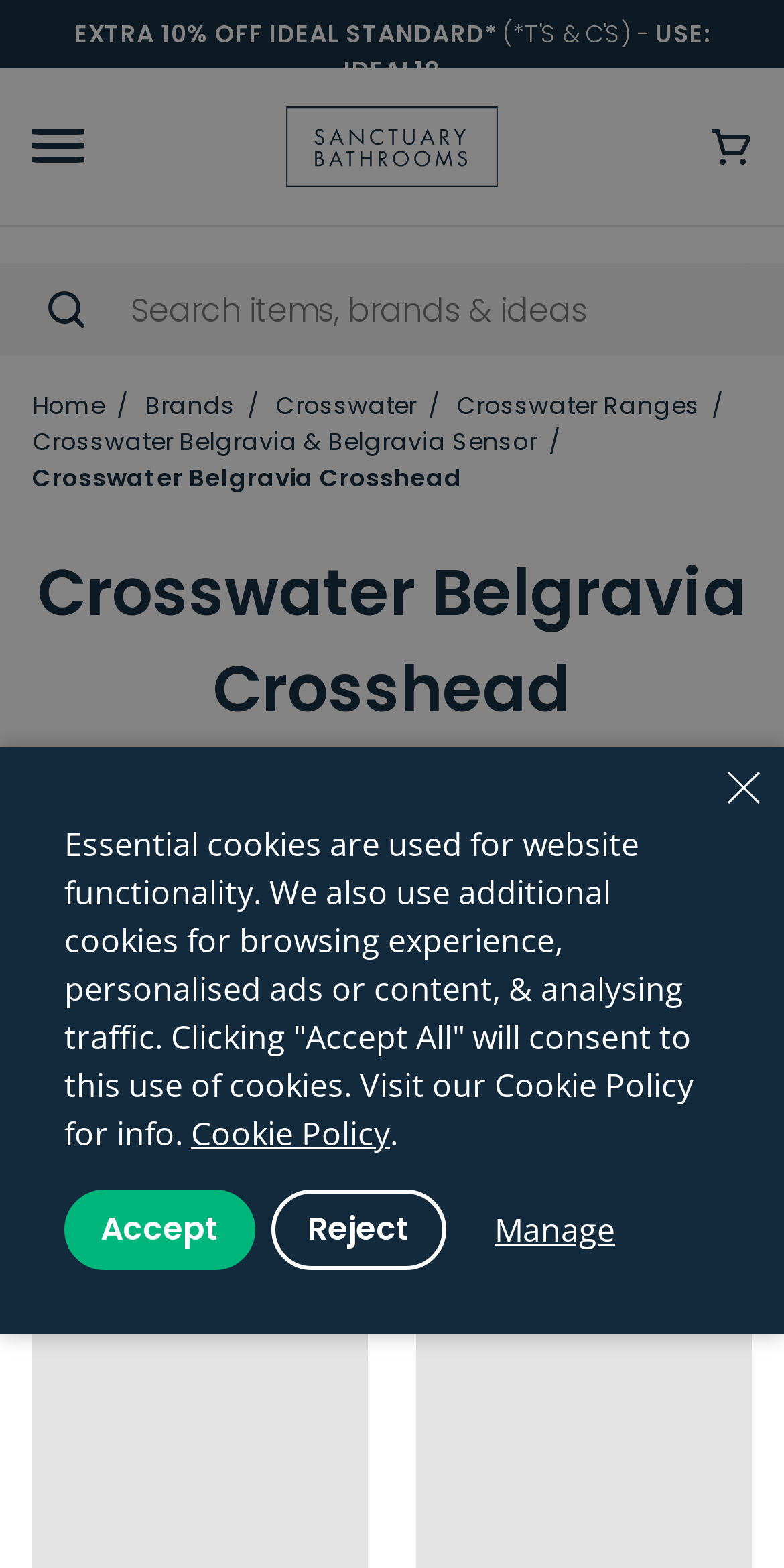Provide a brief response using a word or short phrase to this question:
What is the brand featured on this webpage?

Crosswater